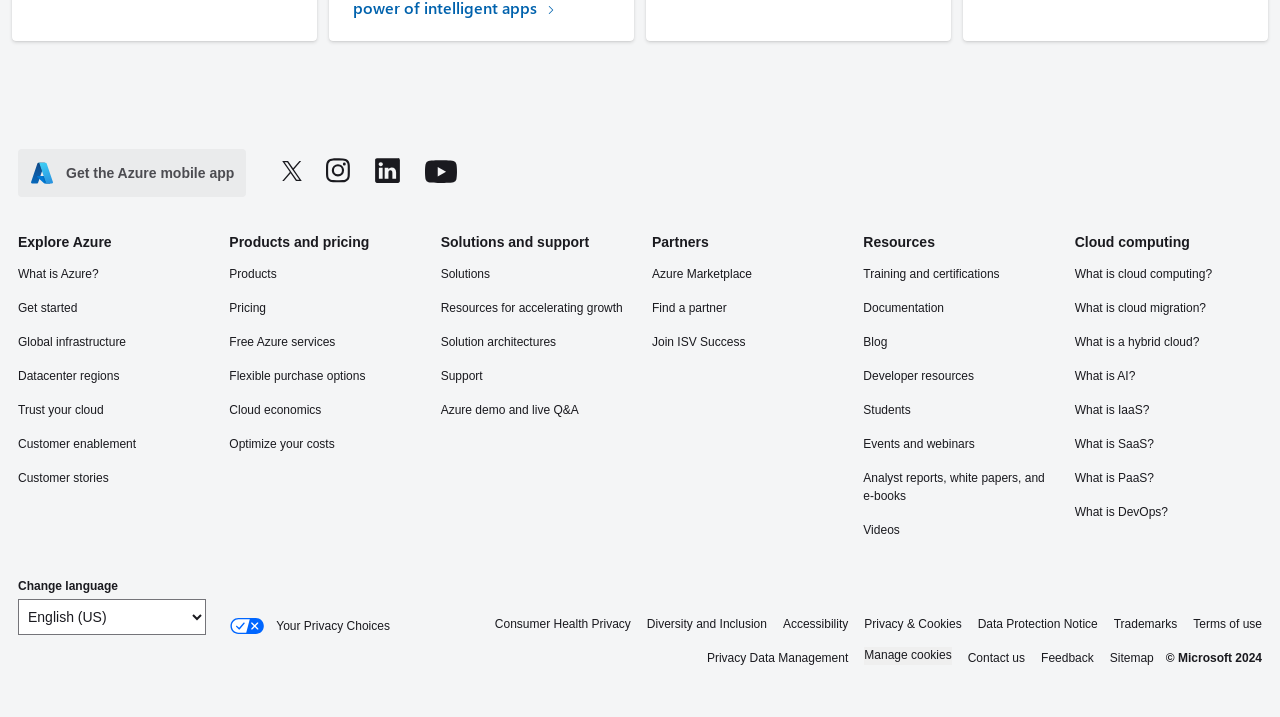Determine the bounding box coordinates of the clickable area required to perform the following instruction: "Explore Azure products". The coordinates should be represented as four float numbers between 0 and 1: [left, top, right, bottom].

[0.179, 0.367, 0.326, 0.398]